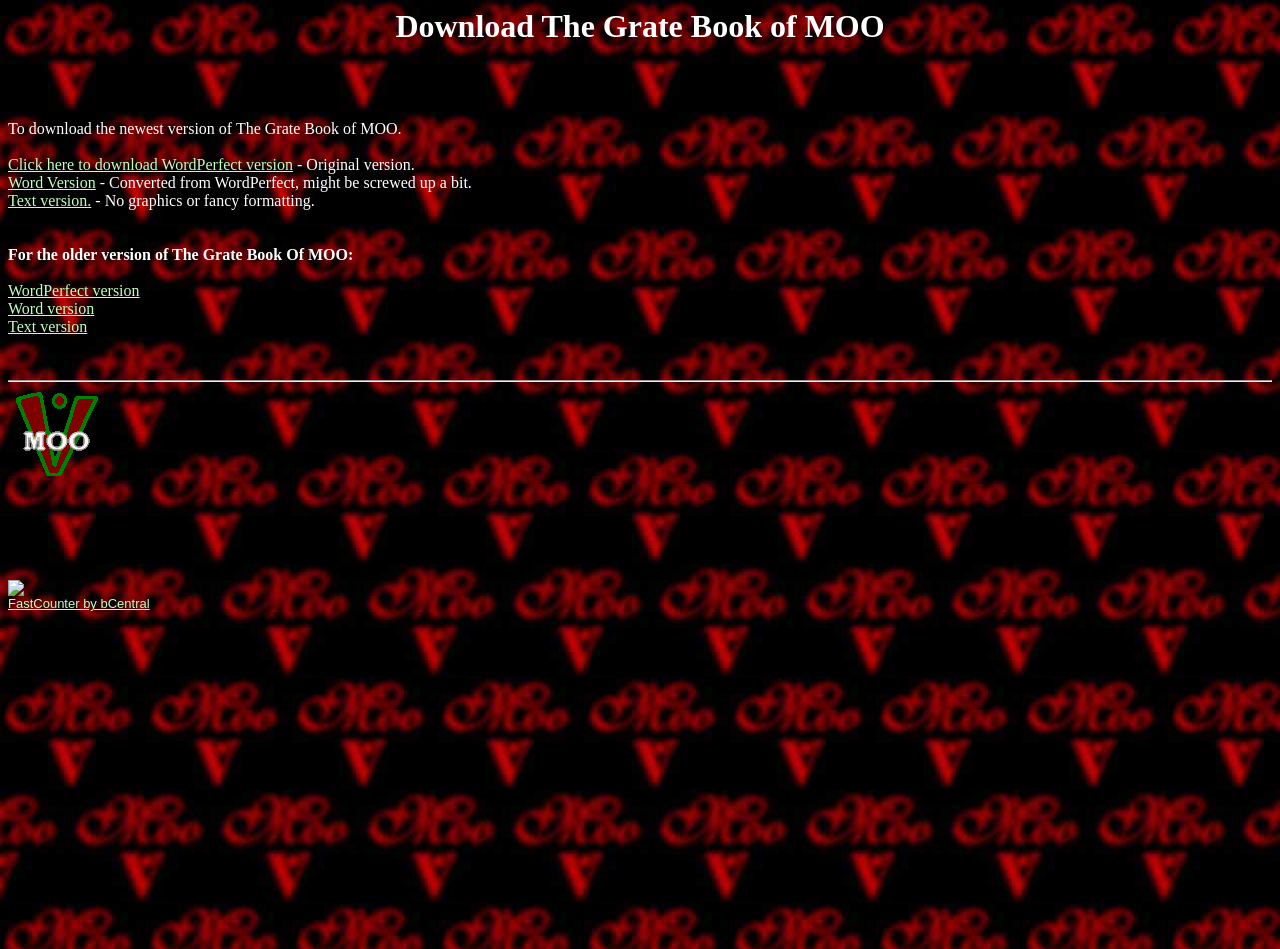Pinpoint the bounding box coordinates of the clickable area needed to execute the instruction: "go back home". The coordinates should be specified as four float numbers between 0 and 1, i.e., [left, top, right, bottom].

[0.006, 0.502, 0.084, 0.52]